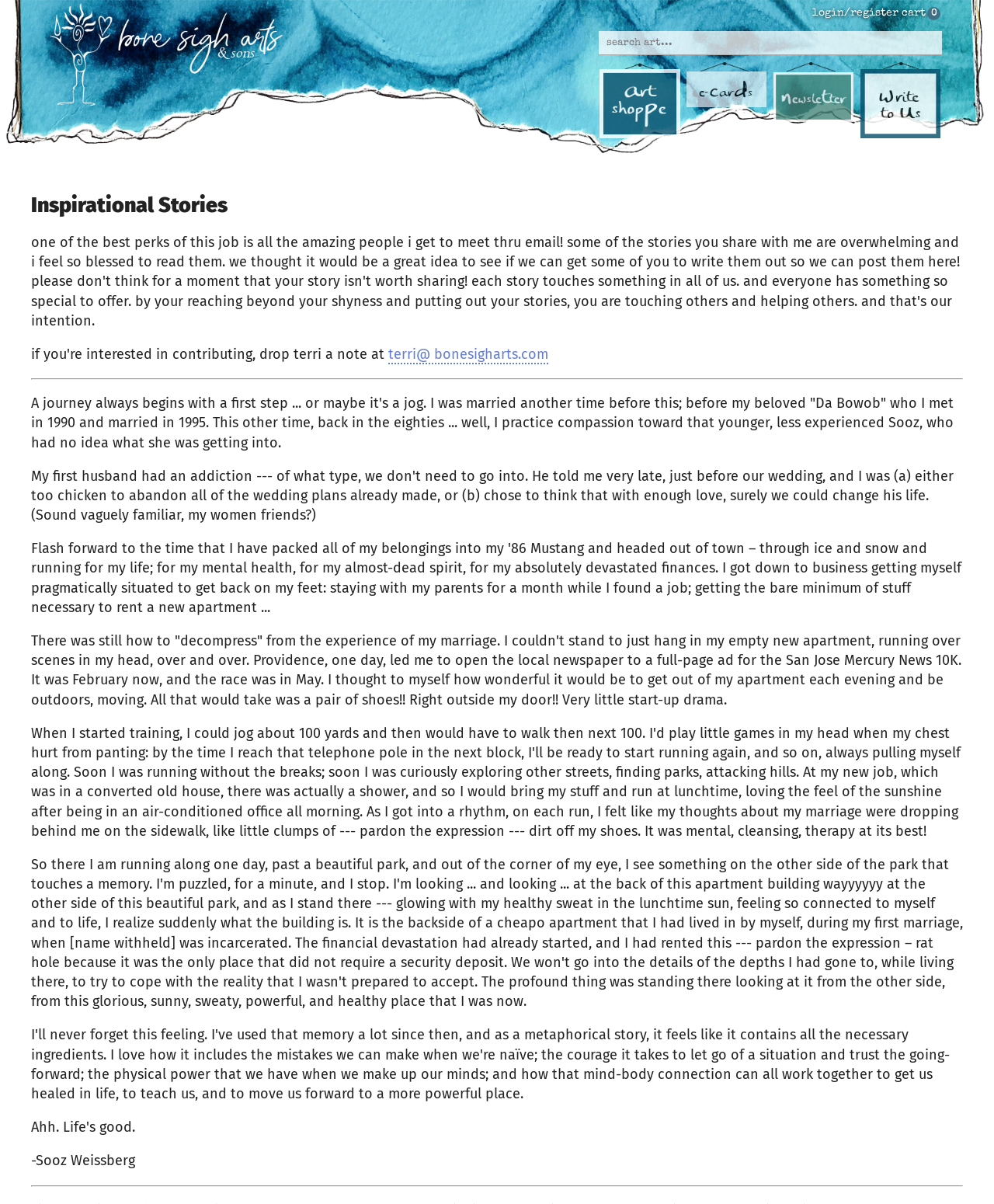Provide an in-depth caption for the elements present on the webpage.

This webpage is about Inspirational Stories, specifically featuring the story of Sooz Weissberg, the founder of Bone Sigh Arts. At the top left corner, there is a link to "Bone Sigh Arts" accompanied by an image of the same name. On the top right corner, there are three links: "login/register", "cart", and a cart icon with the number "0" next to it. 

Below the top navigation, there is a search bar with a placeholder text "search art..." and four images below it, representing different sections of the website: "art shoppe", "ecards", "newsletter", and "write to us". 

The main content of the webpage is a personal story by Sooz Weissberg, which is divided into three paragraphs. The first paragraph talks about her journey, mentioning her previous marriage and meeting her beloved husband "Da Bowob". The second paragraph describes her experience after her previous marriage, how she found solace in running, and how it helped her to move on. The third paragraph is a brief signature by Sooz Weissberg. 

Throughout the webpage, there are horizontal separators dividing the different sections.